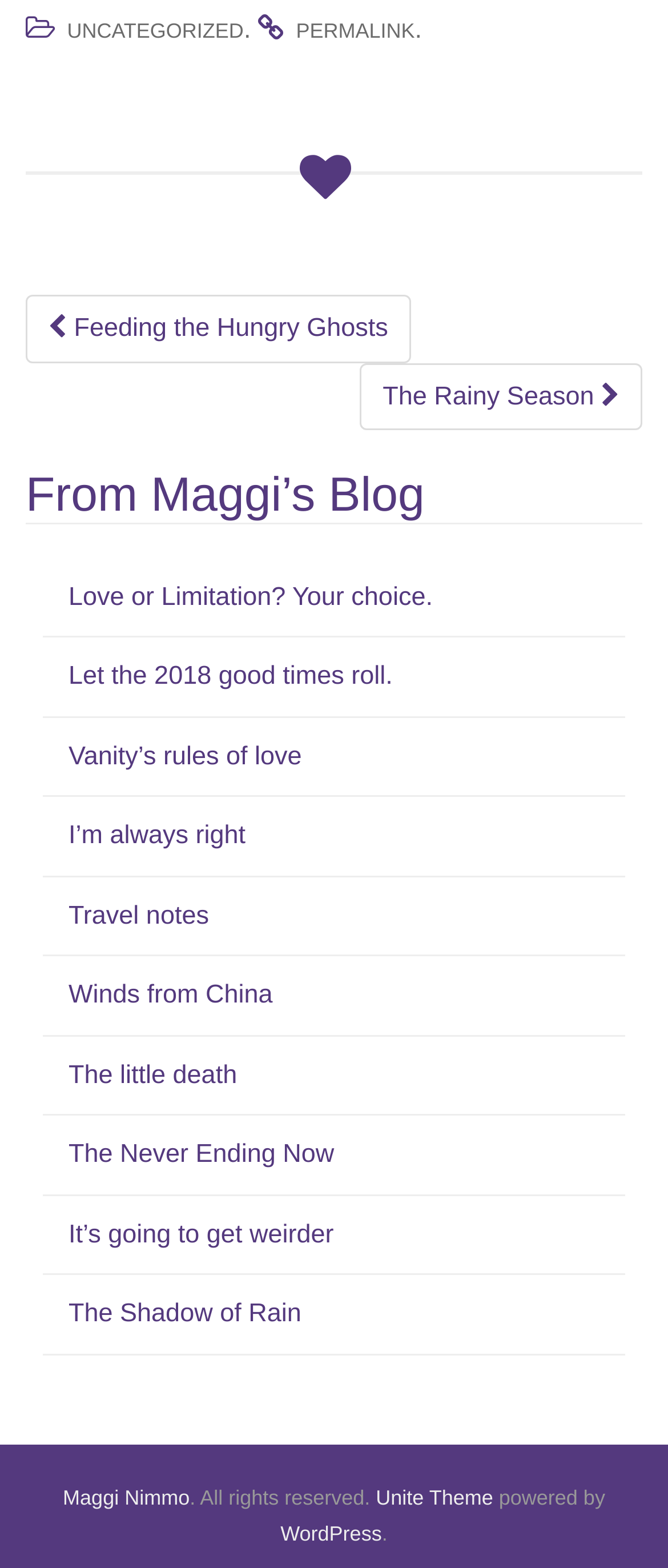Find the bounding box coordinates of the element to click in order to complete the given instruction: "View the 'BlogSpotTips' website."

None